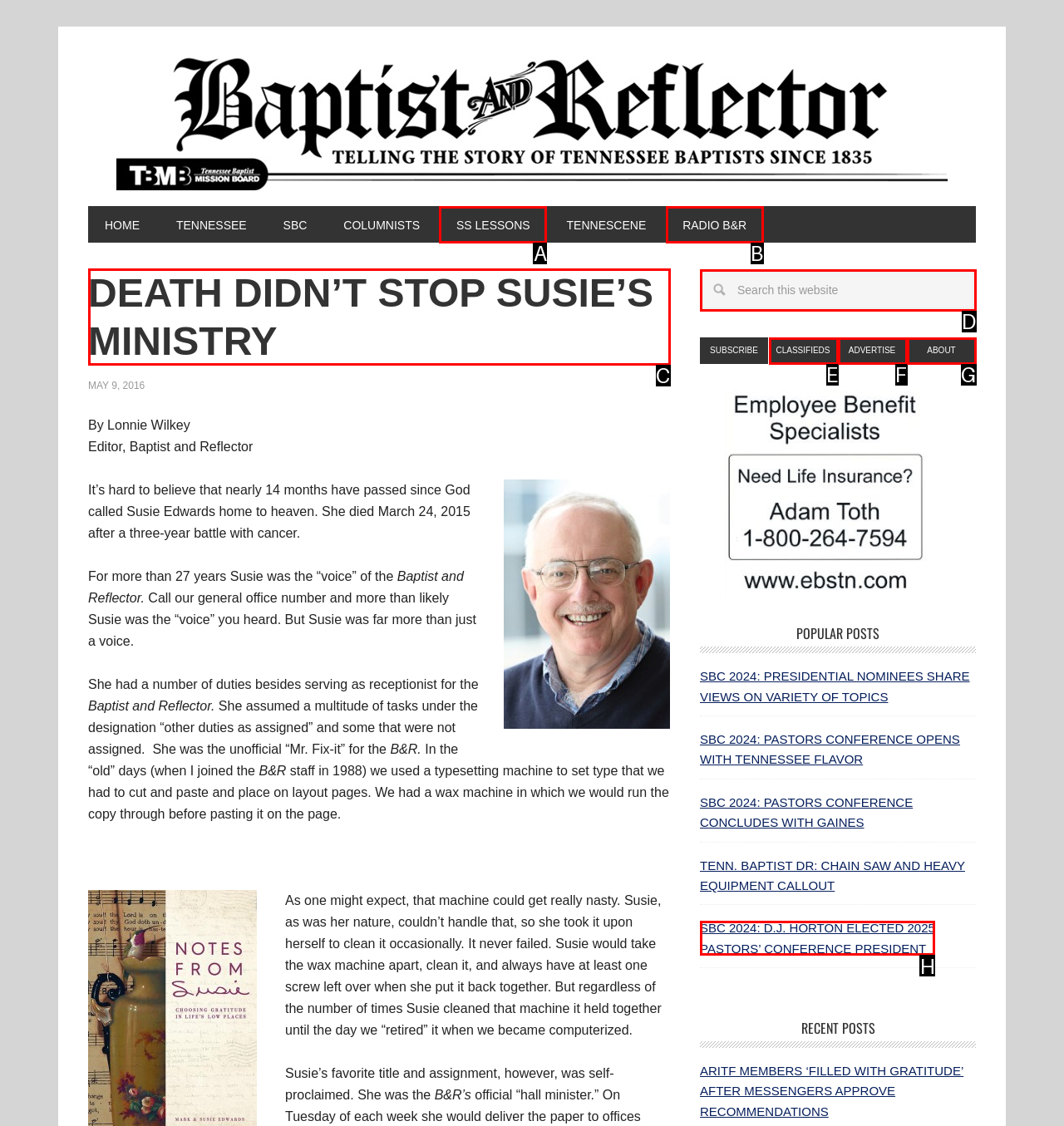Select the letter of the option that should be clicked to achieve the specified task: Read the 'DEATH DIDN’T STOP SUSIE’S MINISTRY' article. Respond with just the letter.

C